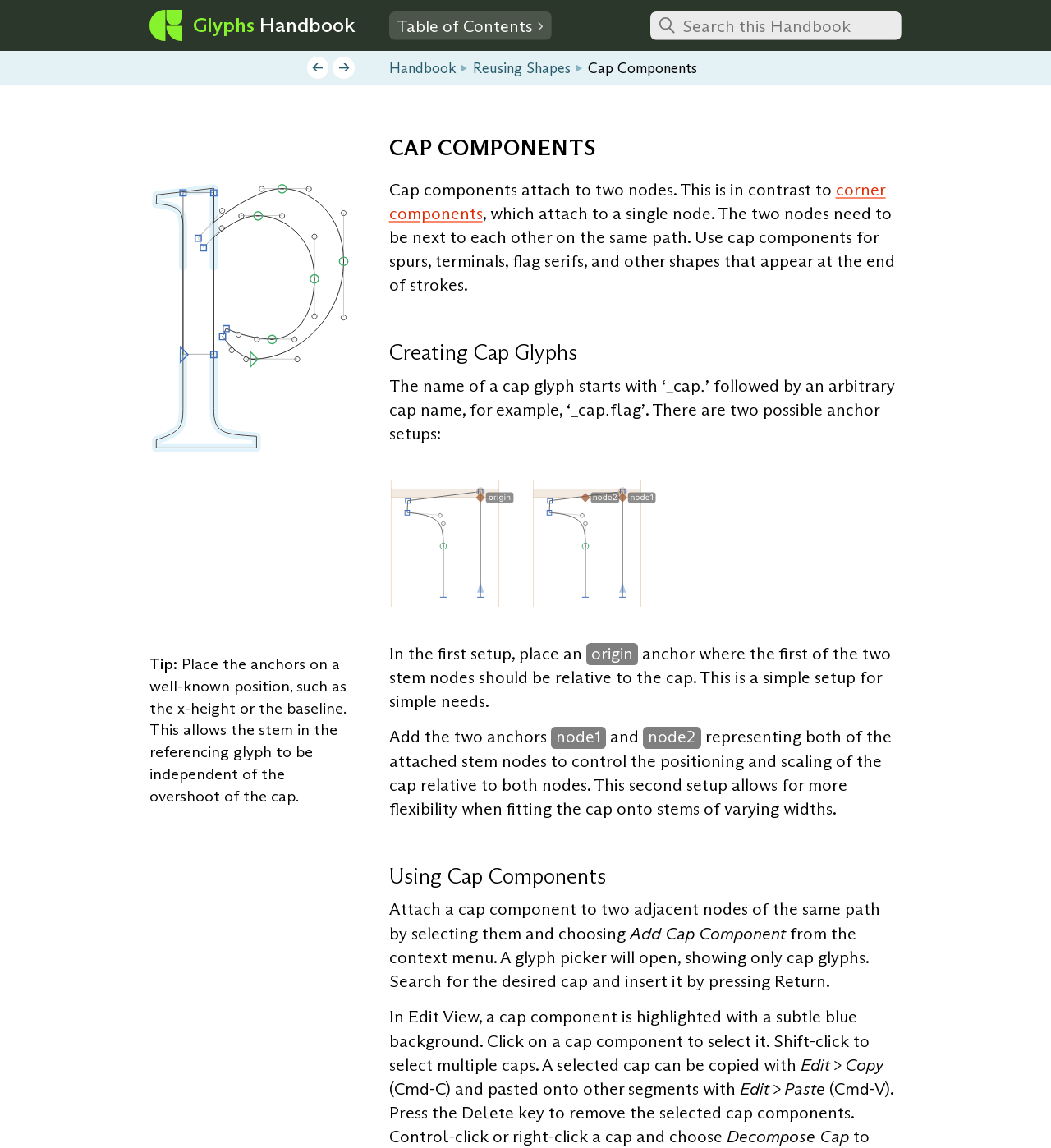Locate the bounding box coordinates for the element described below: "Previous". The coordinates must be four float values between 0 and 1, formatted as [left, top, right, bottom].

[0.292, 0.05, 0.313, 0.069]